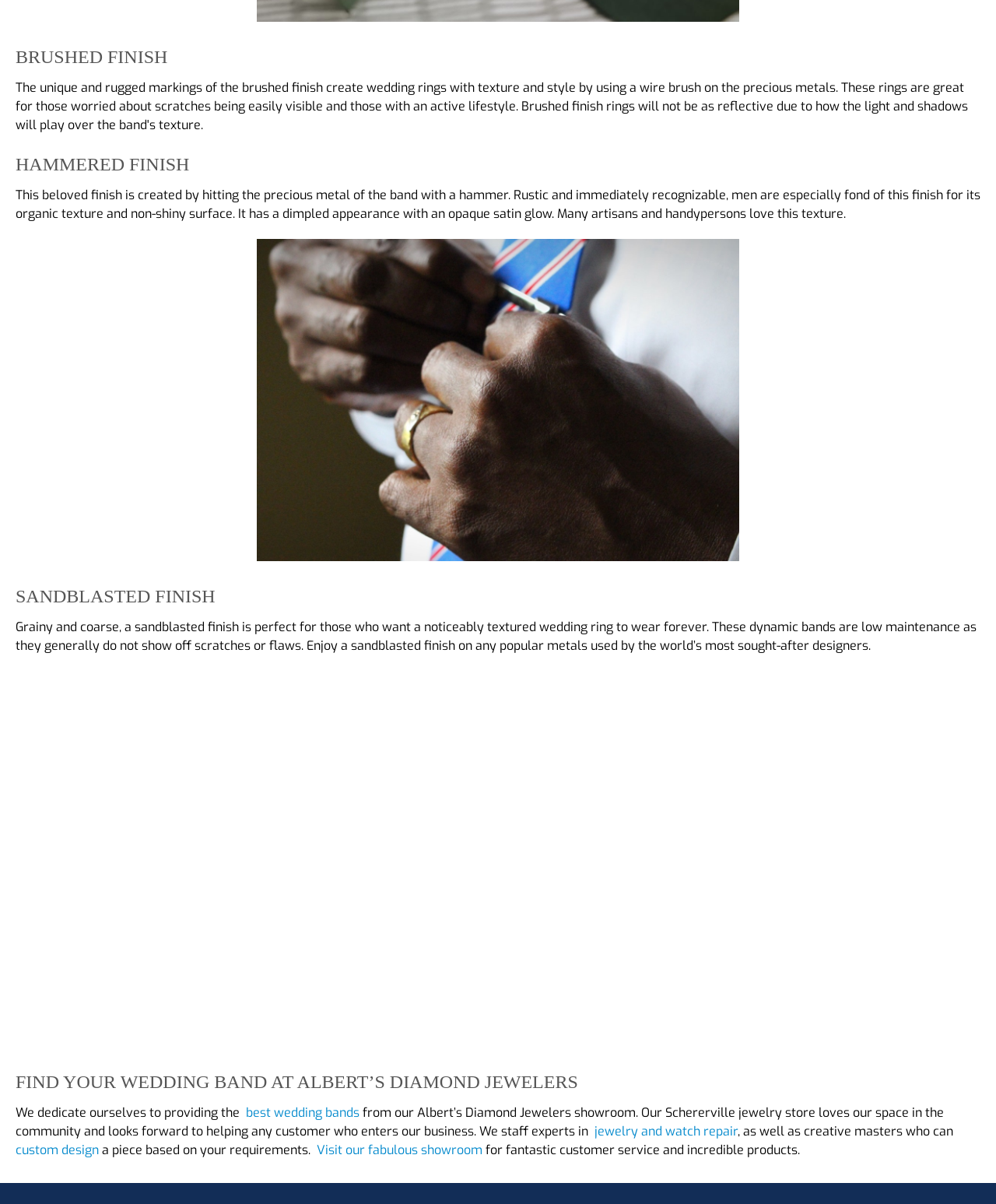What services does Albert's Diamond Jewelers offer?
Refer to the screenshot and respond with a concise word or phrase.

Jewelry and watch repair